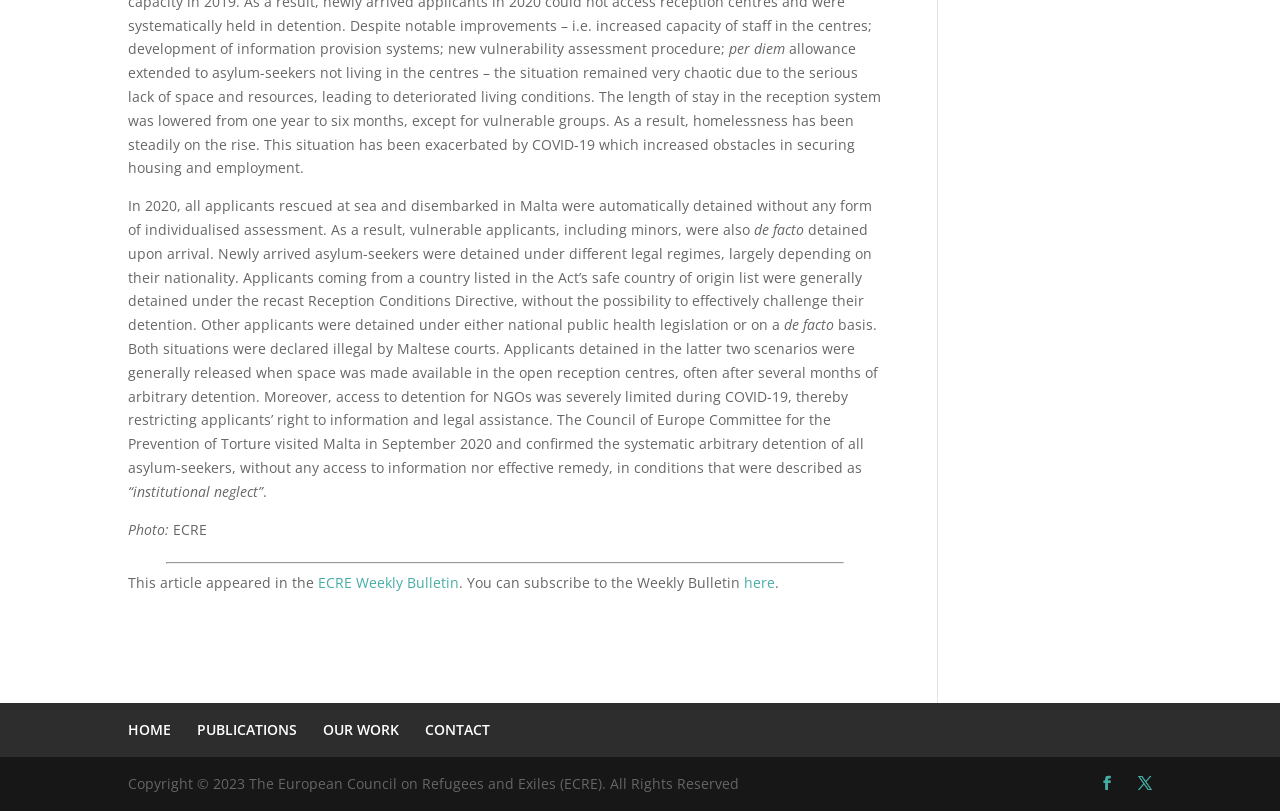Please identify the bounding box coordinates of the element that needs to be clicked to perform the following instruction: "subscribe here".

[0.581, 0.707, 0.605, 0.73]